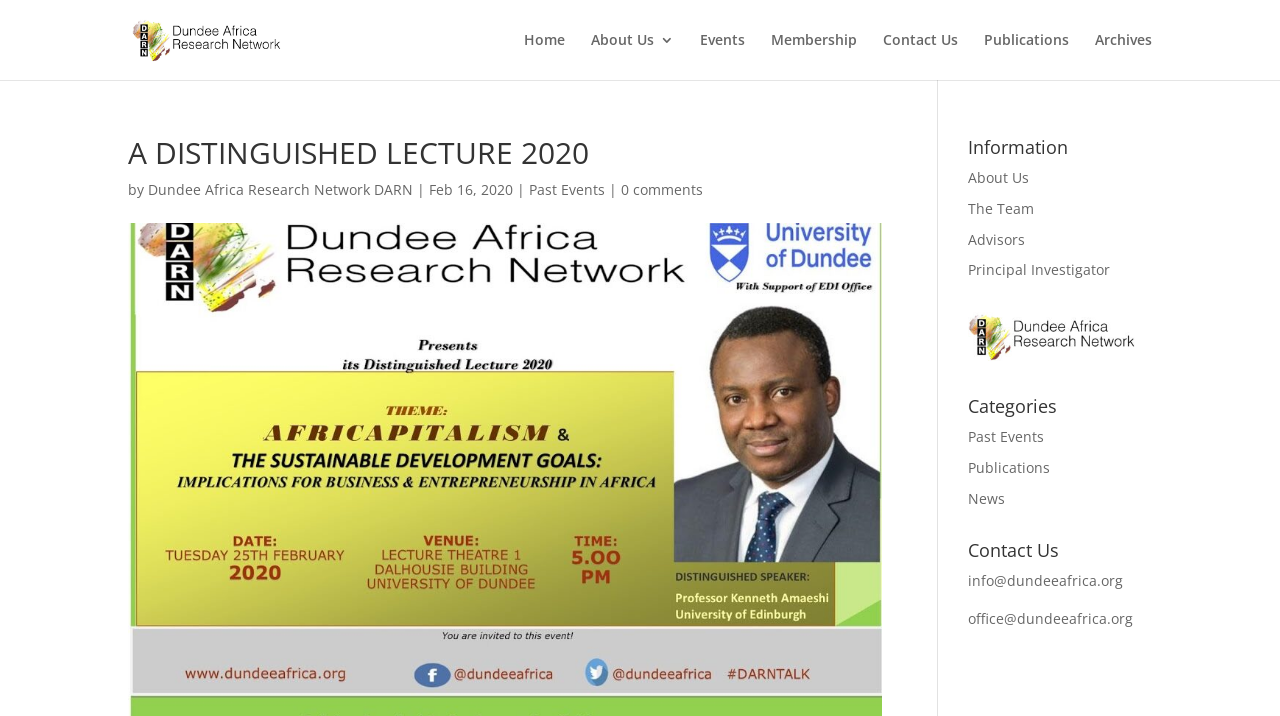Pinpoint the bounding box coordinates of the clickable area needed to execute the instruction: "contact us". The coordinates should be specified as four float numbers between 0 and 1, i.e., [left, top, right, bottom].

[0.756, 0.797, 0.878, 0.824]